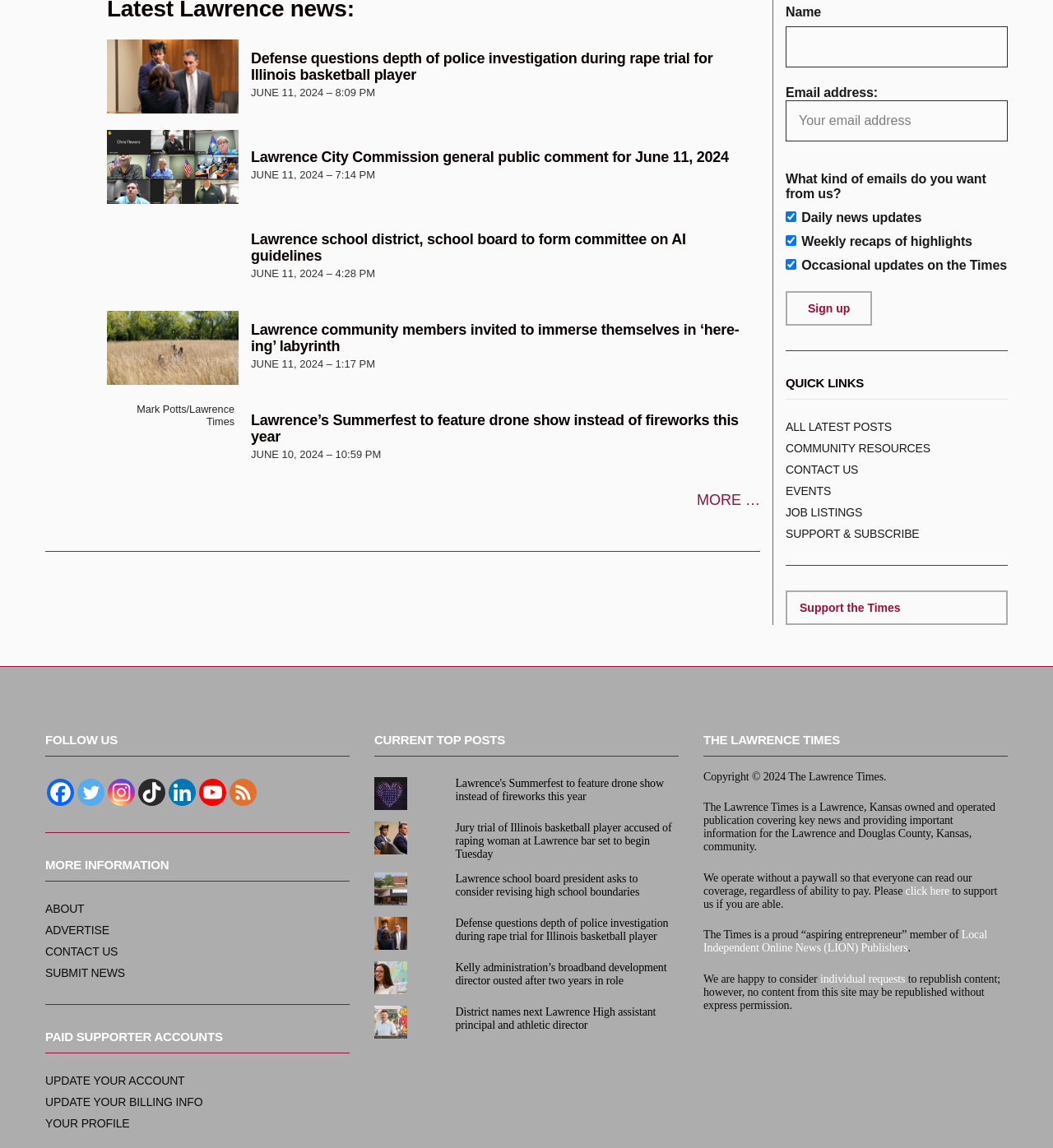Use a single word or phrase to answer the question:
What is the social media platform associated with the image at the bottom of the webpage?

Instagram